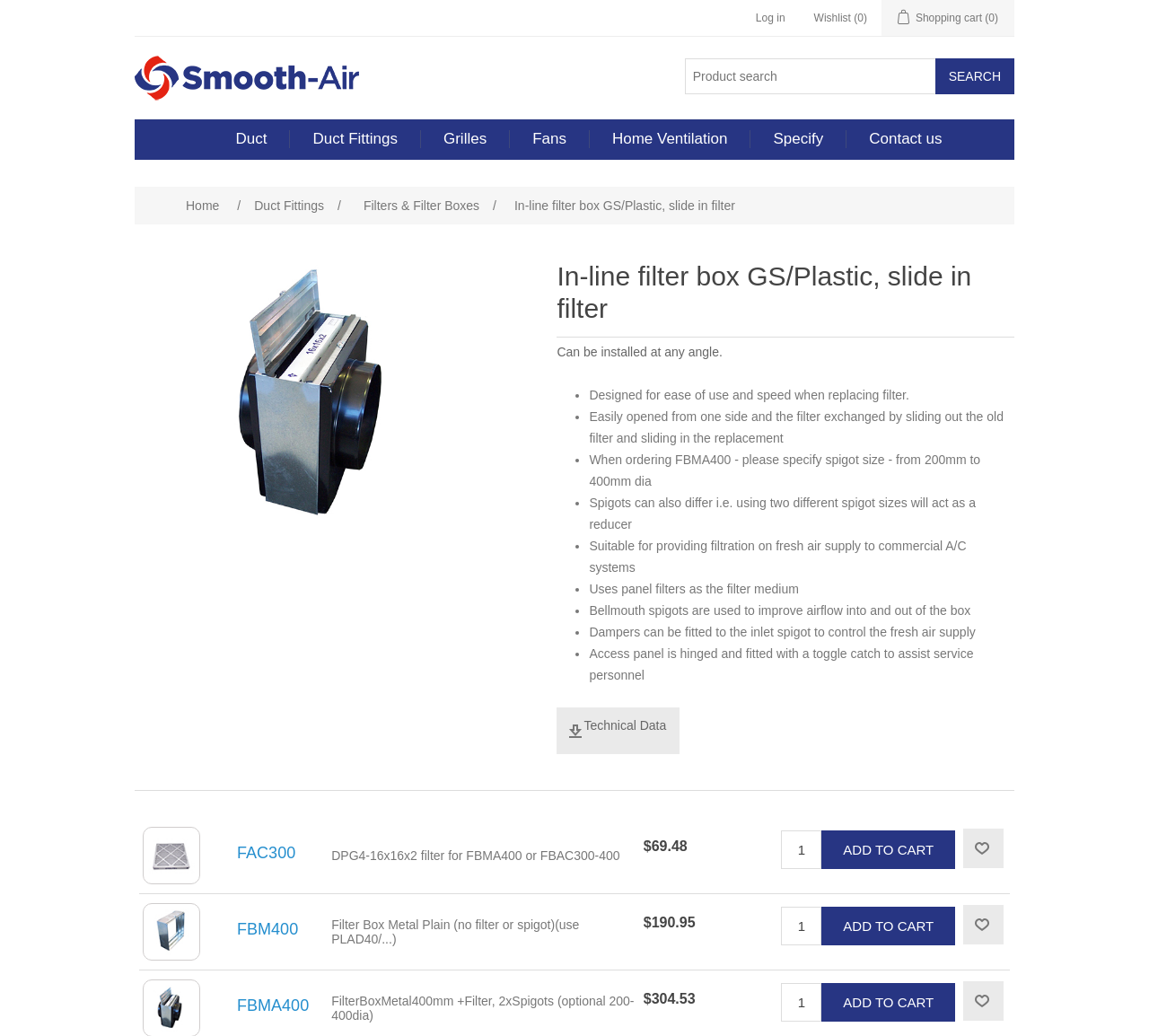Determine the coordinates of the bounding box for the clickable area needed to execute this instruction: "Add the product to the cart".

[0.68, 0.802, 0.831, 0.85]